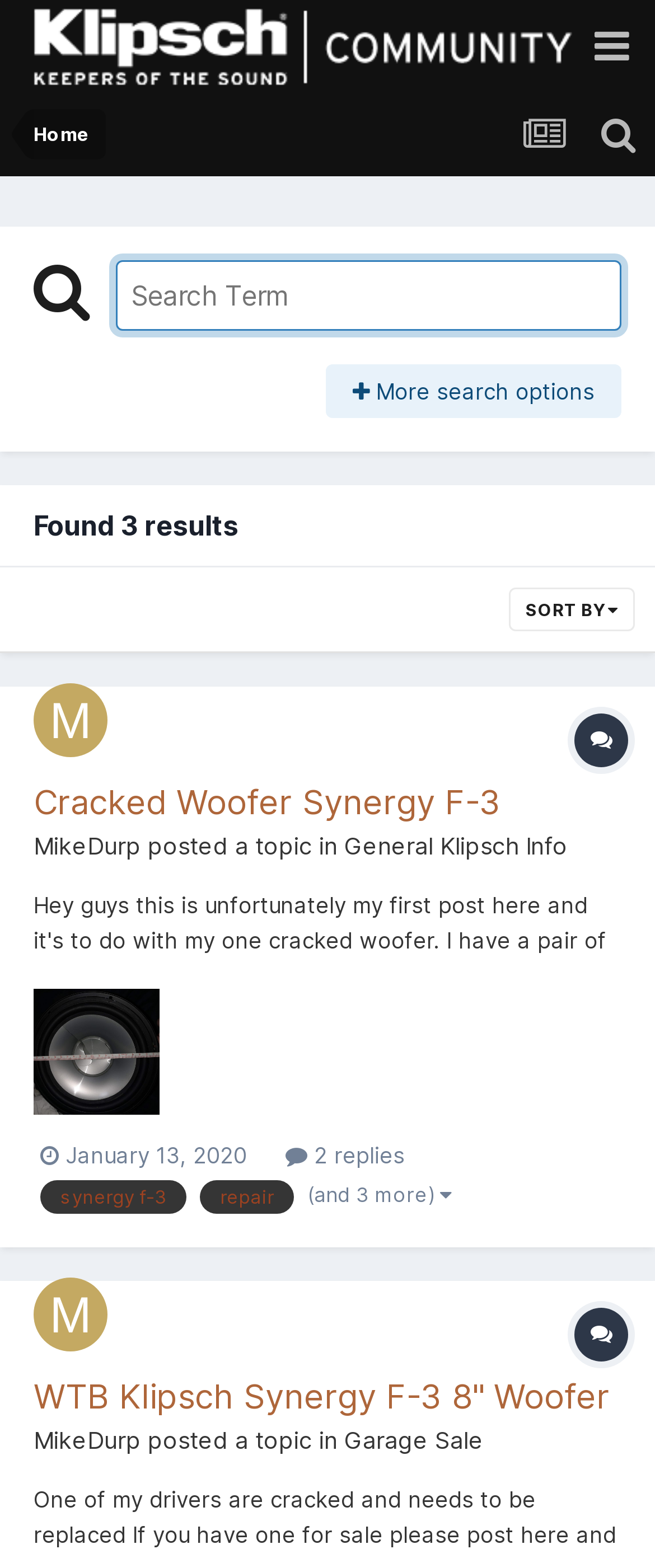Identify the bounding box coordinates of the section to be clicked to complete the task described by the following instruction: "Sort the results". The coordinates should be four float numbers between 0 and 1, formatted as [left, top, right, bottom].

[0.777, 0.375, 0.969, 0.403]